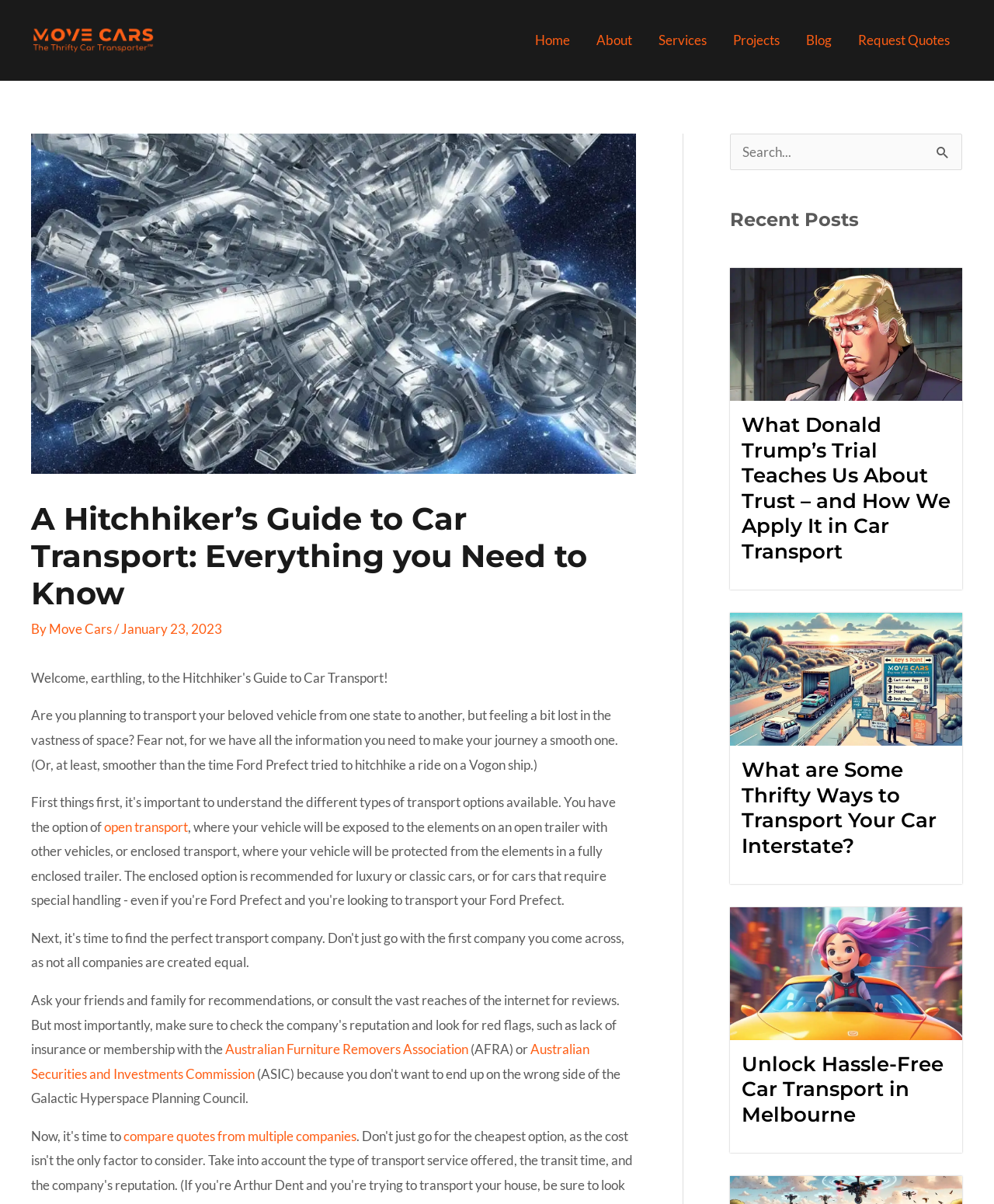Find and indicate the bounding box coordinates of the region you should select to follow the given instruction: "Learn about 'open transport'".

[0.105, 0.68, 0.189, 0.693]